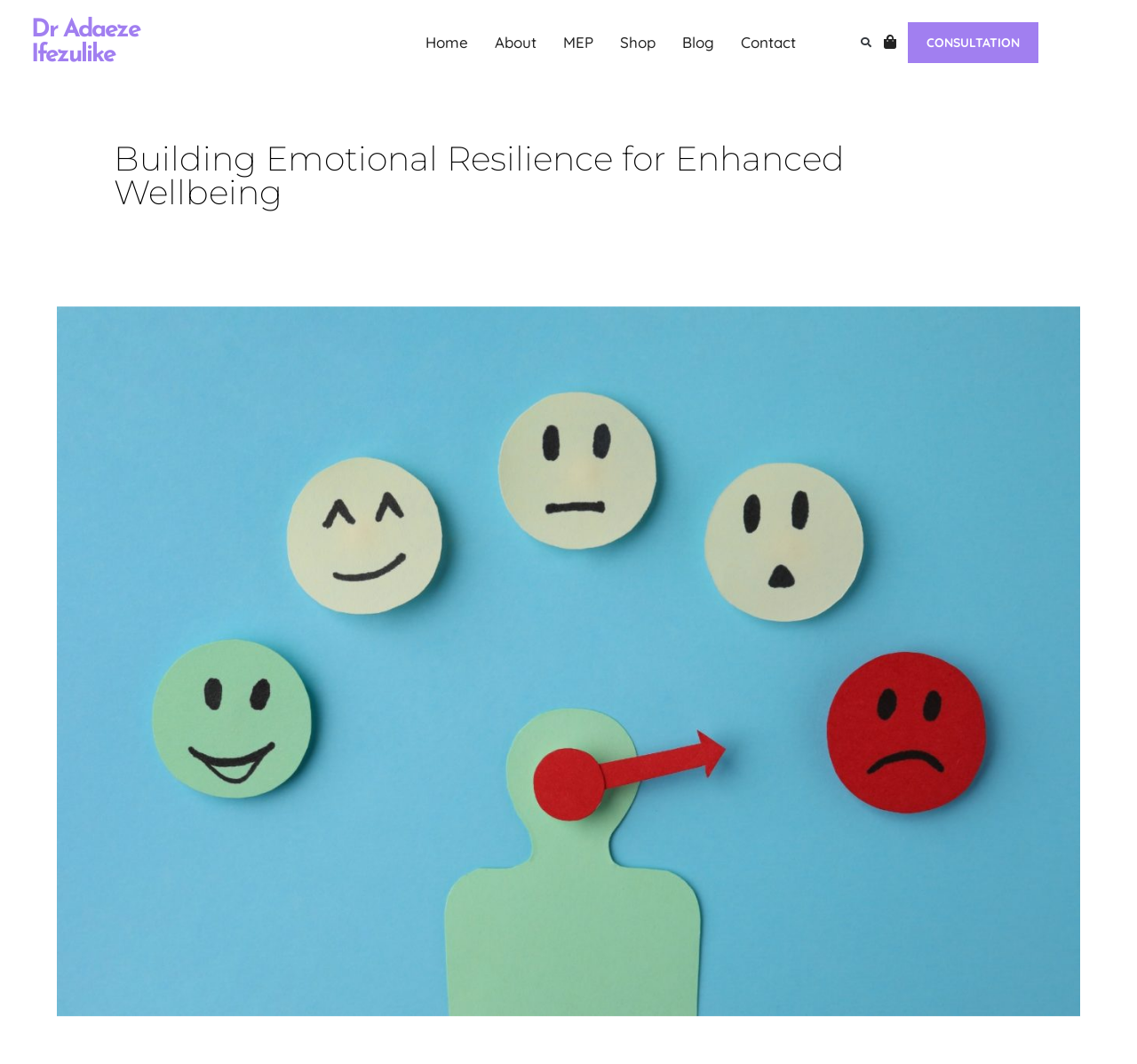Locate the bounding box coordinates of the element to click to perform the following action: 'View the mood indicator image'. The coordinates should be given as four float values between 0 and 1, in the form of [left, top, right, bottom].

[0.05, 0.288, 0.95, 0.955]